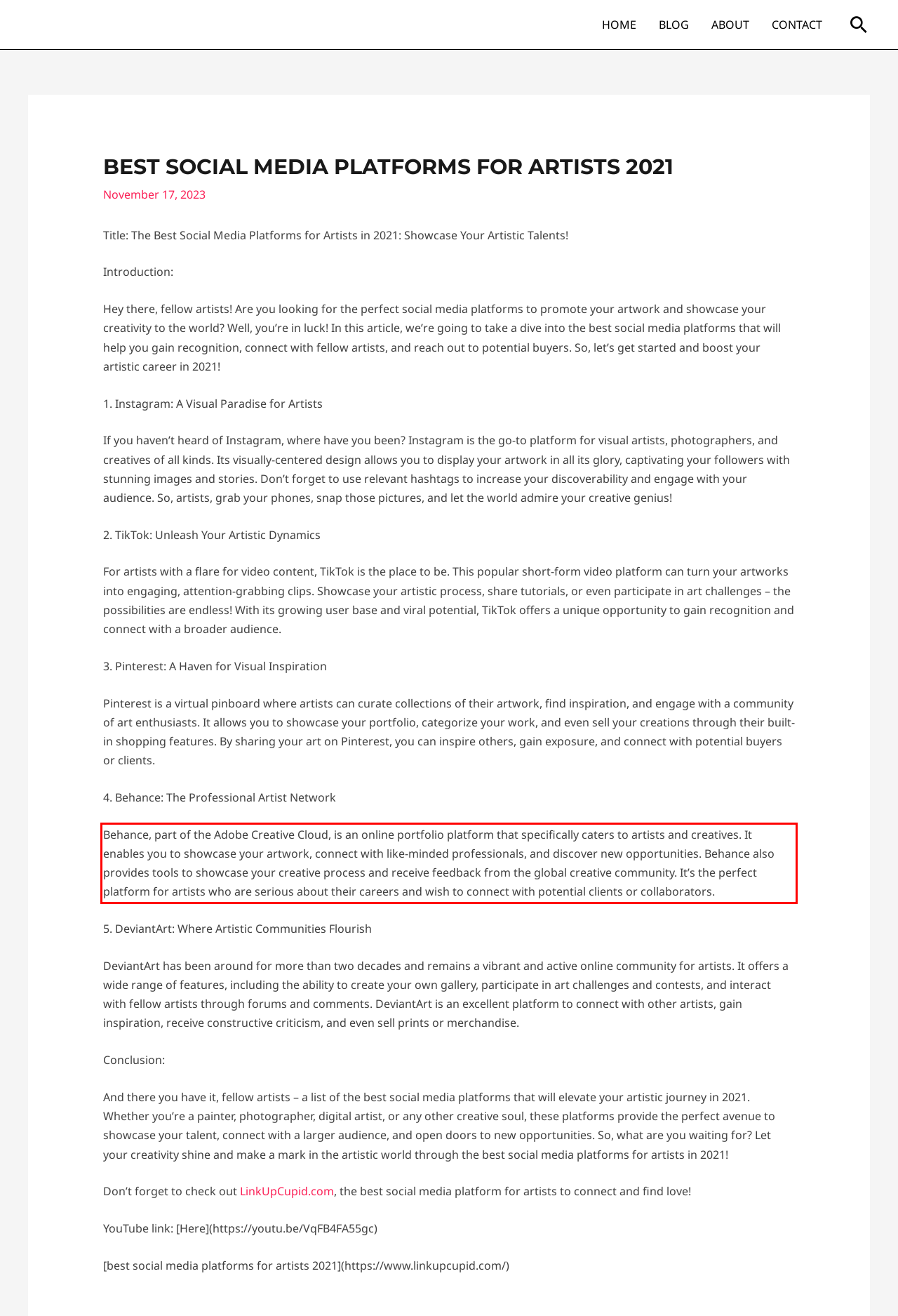Within the provided webpage screenshot, find the red rectangle bounding box and perform OCR to obtain the text content.

Behance, part of the Adobe Creative Cloud, is an online portfolio platform that specifically caters to artists and creatives. It enables you to showcase your artwork, connect with like-minded professionals, and discover new opportunities. Behance also provides tools to showcase your creative process and receive feedback from the global creative community. It’s the perfect platform for artists who are serious about their careers and wish to connect with potential clients or collaborators.